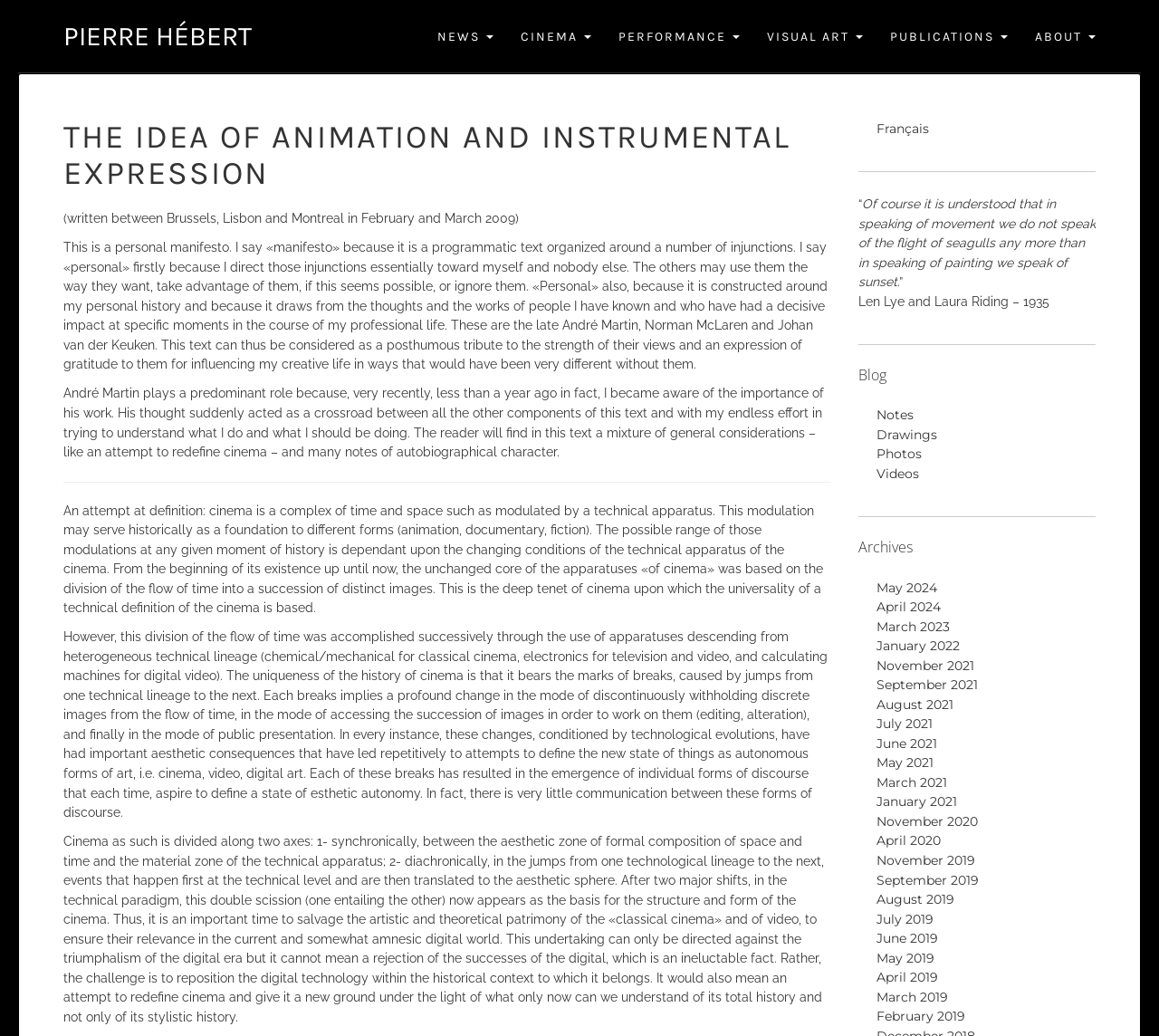Is there a blog section on this webpage?
Answer briefly with a single word or phrase based on the image.

Yes